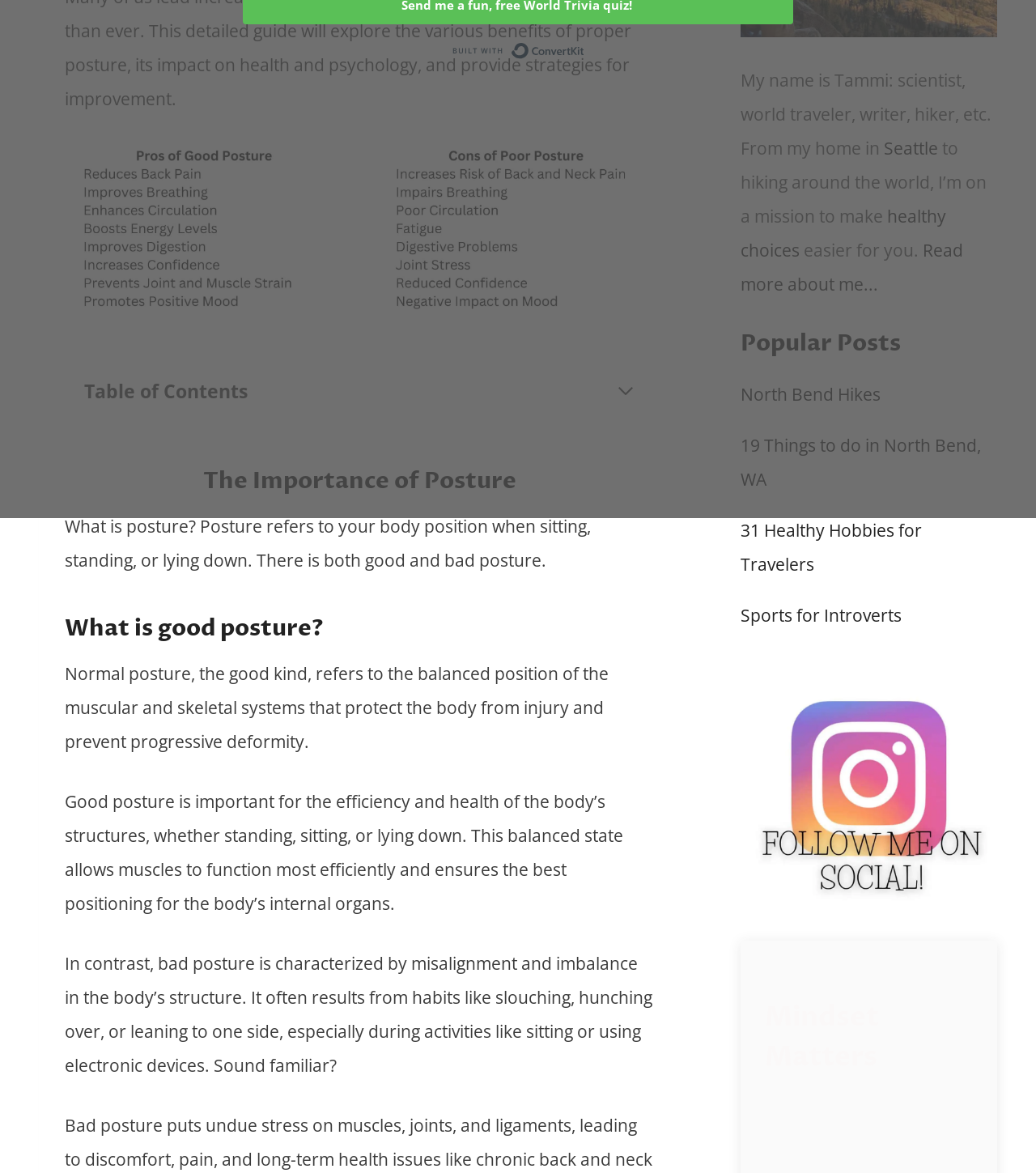Please specify the bounding box coordinates in the format (top-left x, top-left y, bottom-right x, bottom-right y), with all values as floating point numbers between 0 and 1. Identify the bounding box of the UI element described by: What is good posture?

[0.081, 0.383, 0.251, 0.403]